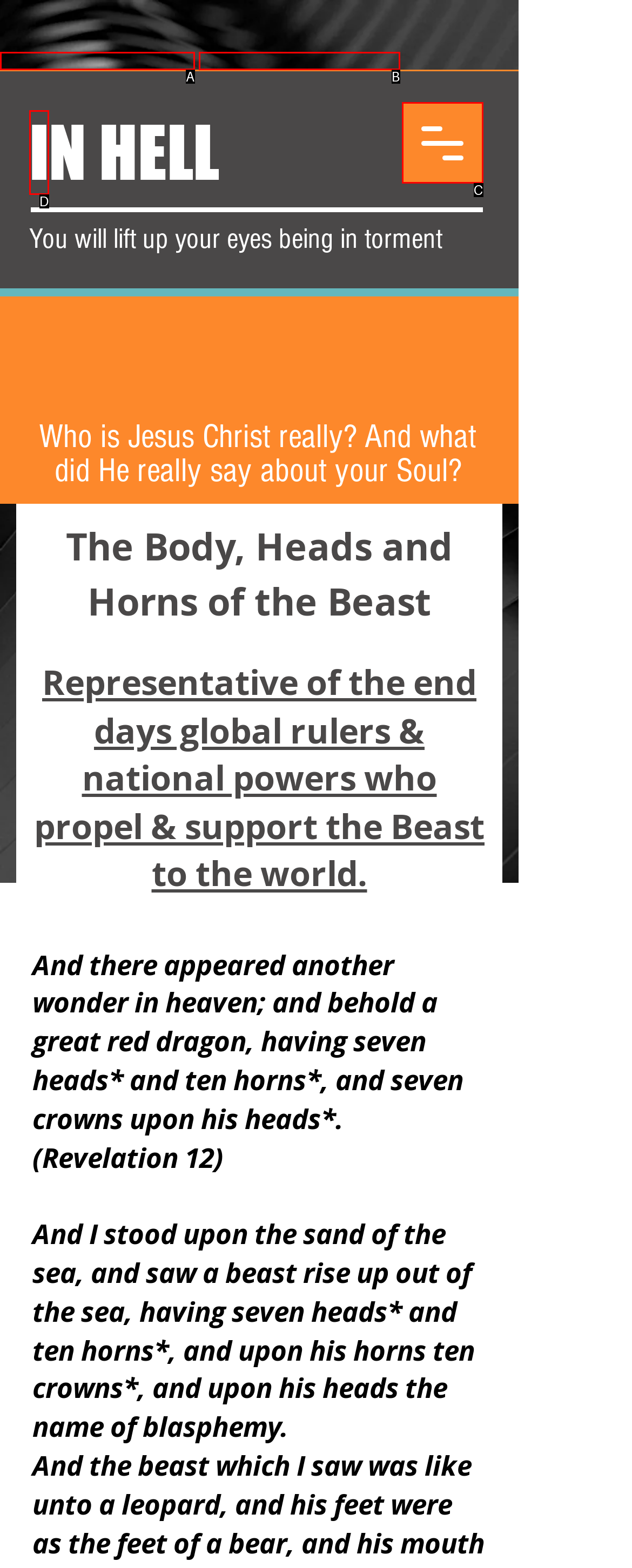Find the option that matches this description: I
Provide the corresponding letter directly.

D